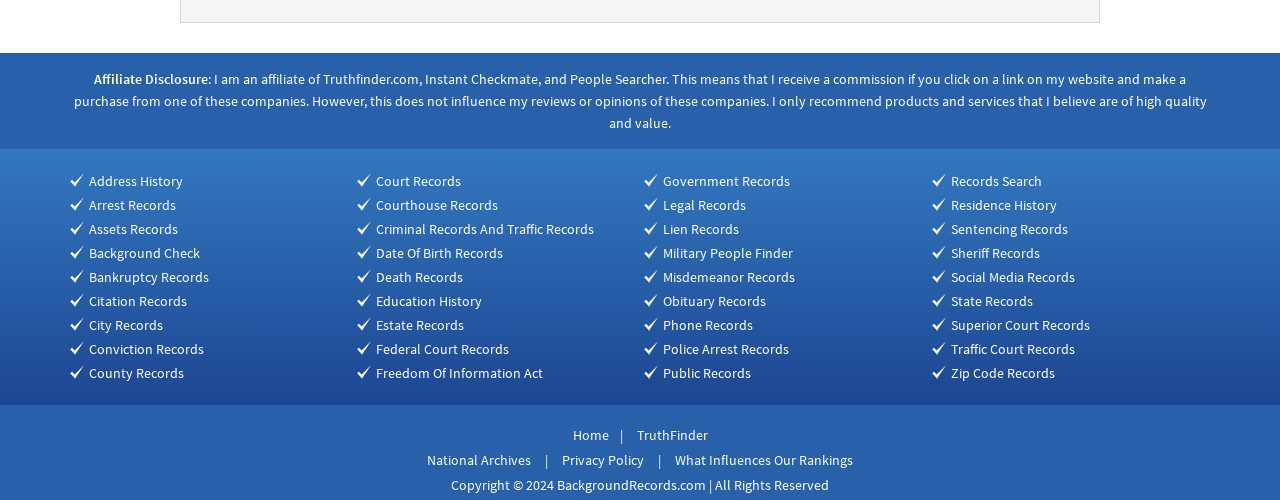Please identify the bounding box coordinates of the element that needs to be clicked to perform the following instruction: "Click on Home".

[0.447, 0.852, 0.475, 0.888]